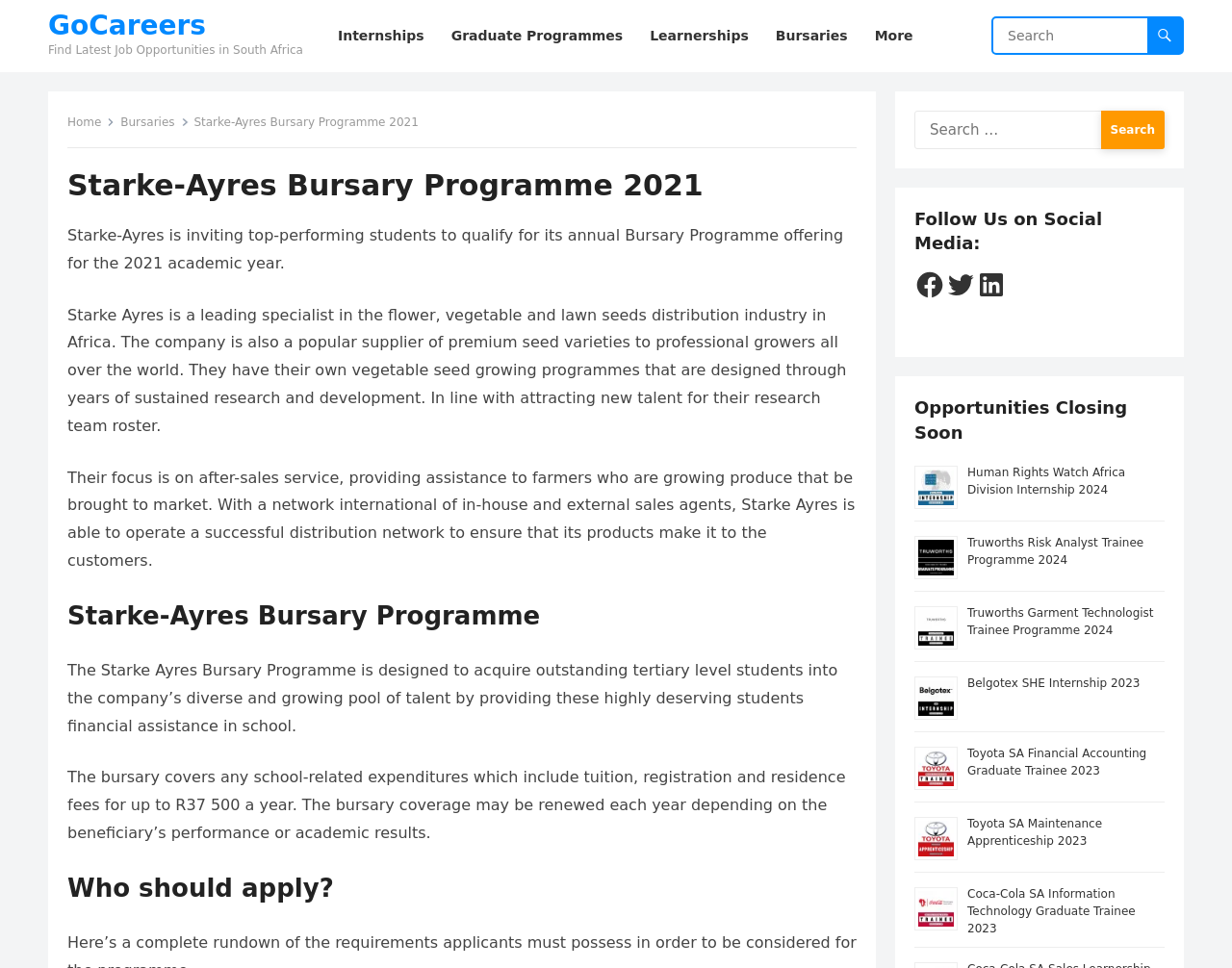Please identify the bounding box coordinates of the clickable area that will allow you to execute the instruction: "View the Human Rights Watch Africa Division Internship 2024".

[0.785, 0.481, 0.913, 0.513]